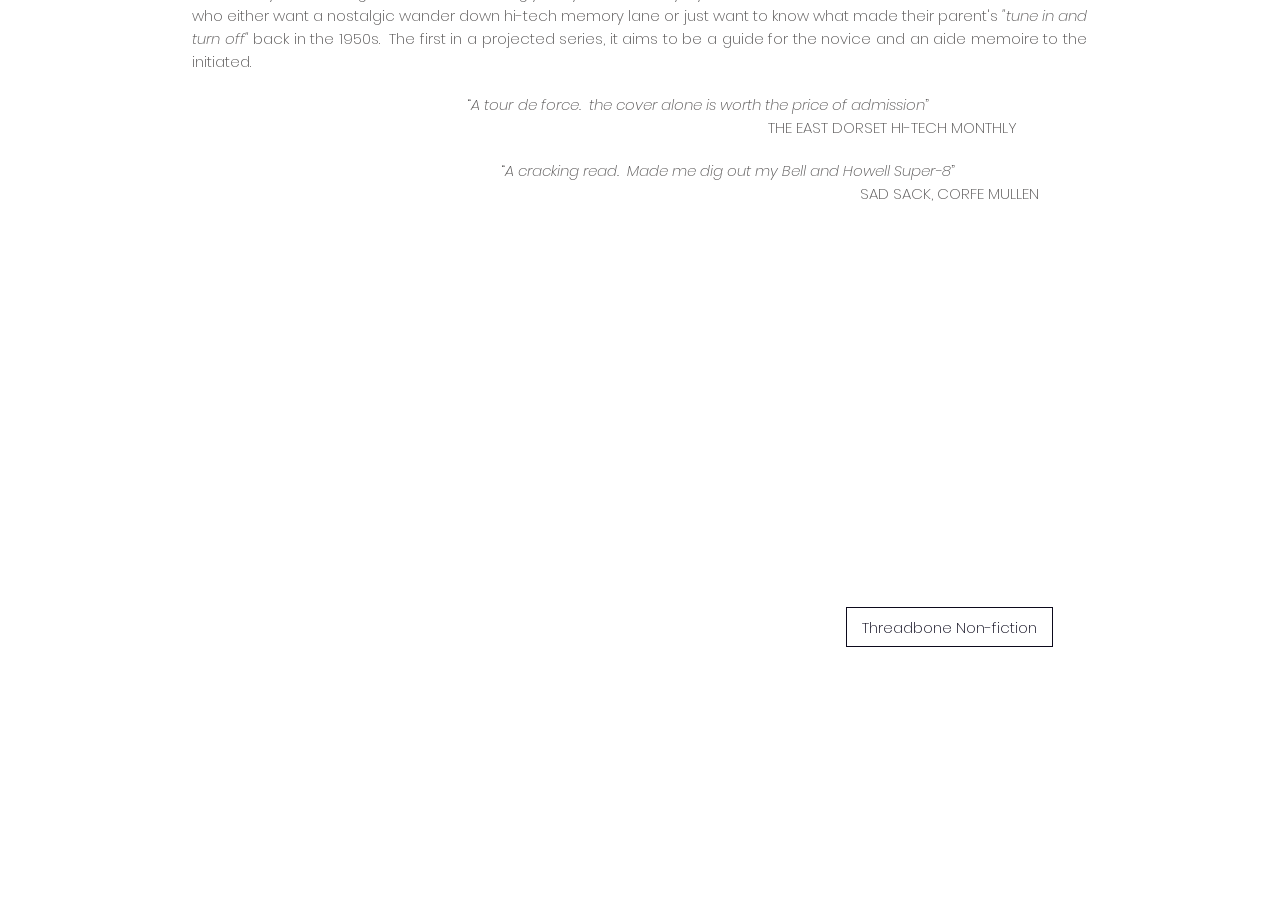What is the telephone number of Professor Thrupiece?
Using the information from the image, give a concise answer in one word or a short phrase.

+44 (0)1929 400000